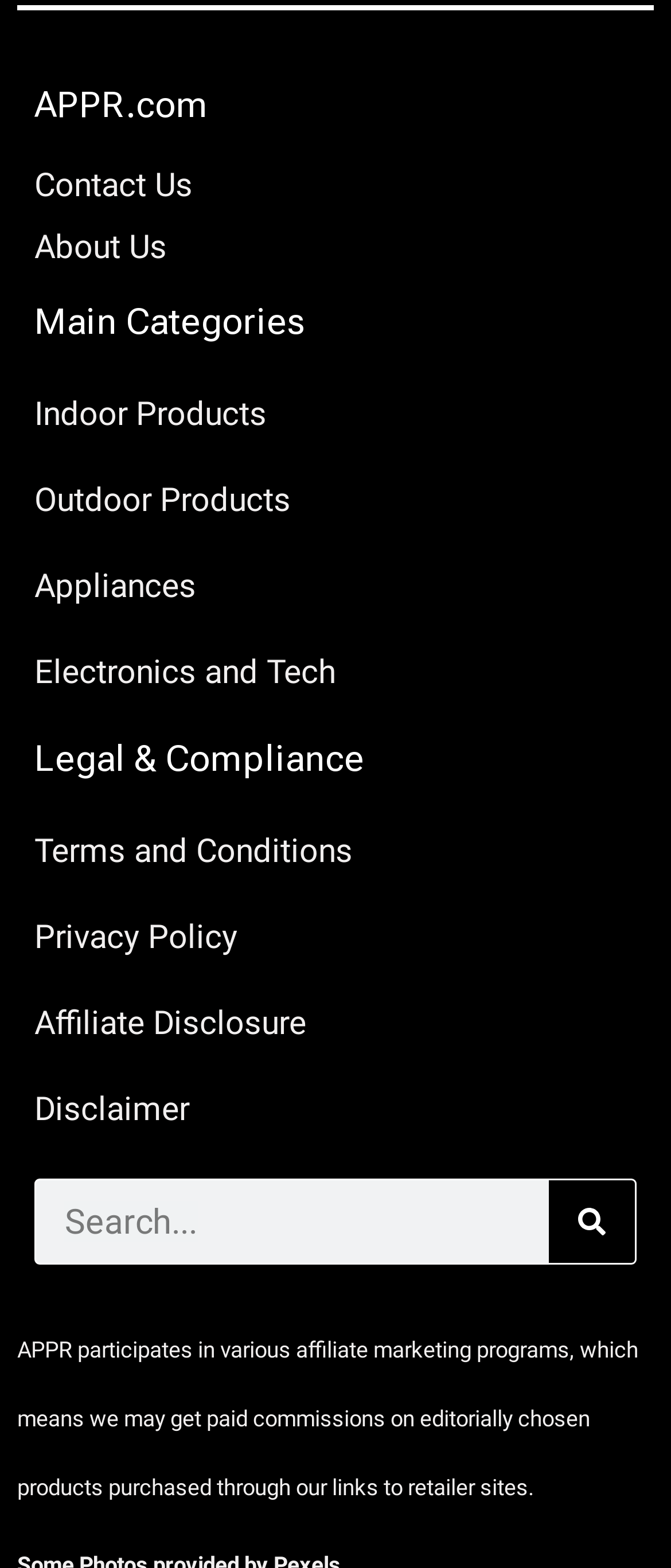Pinpoint the bounding box coordinates of the element you need to click to execute the following instruction: "go to APPR.com homepage". The bounding box should be represented by four float numbers between 0 and 1, in the format [left, top, right, bottom].

[0.051, 0.054, 0.31, 0.081]